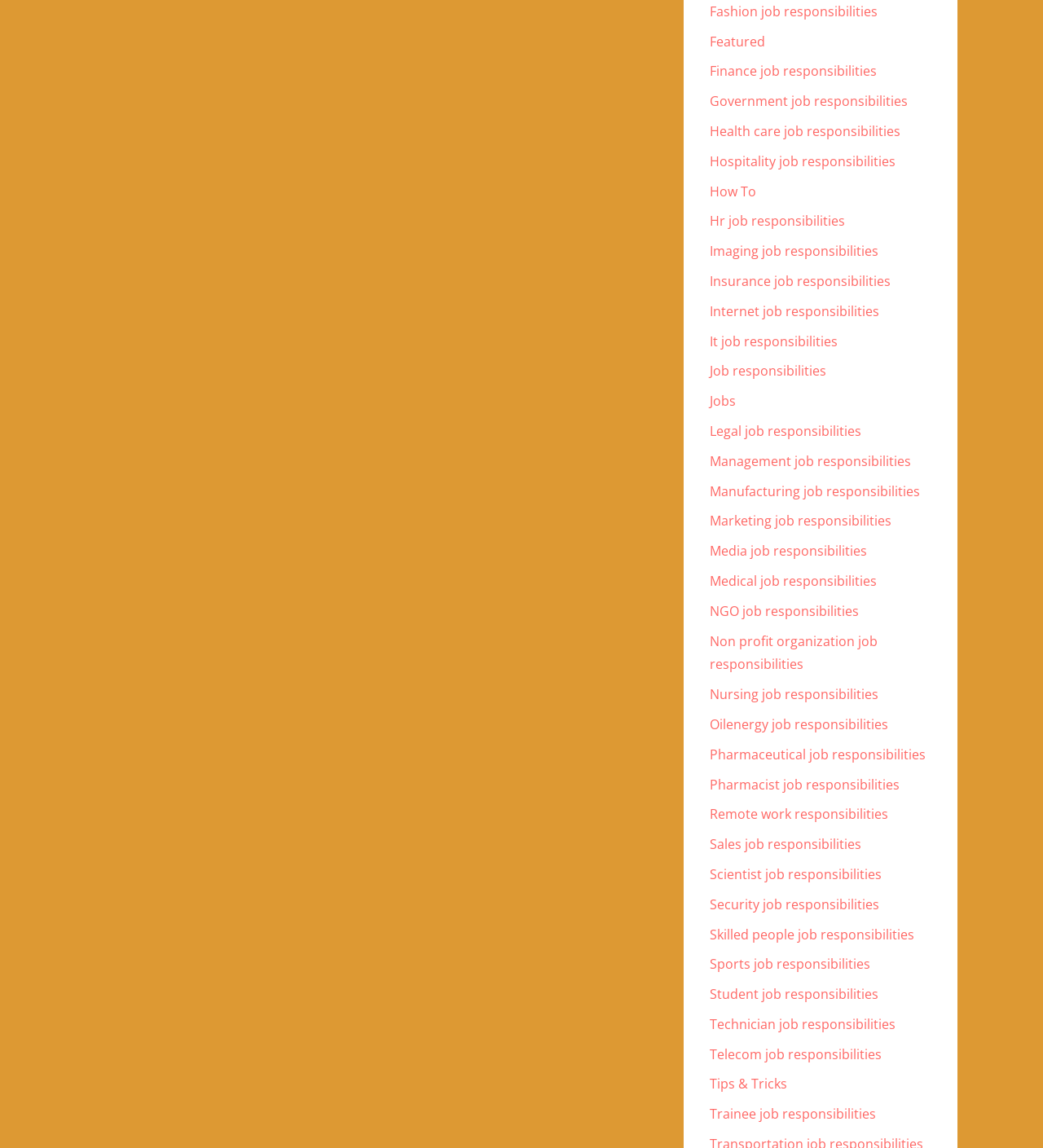Determine the bounding box coordinates for the HTML element described here: "aria-label="Share story"".

None